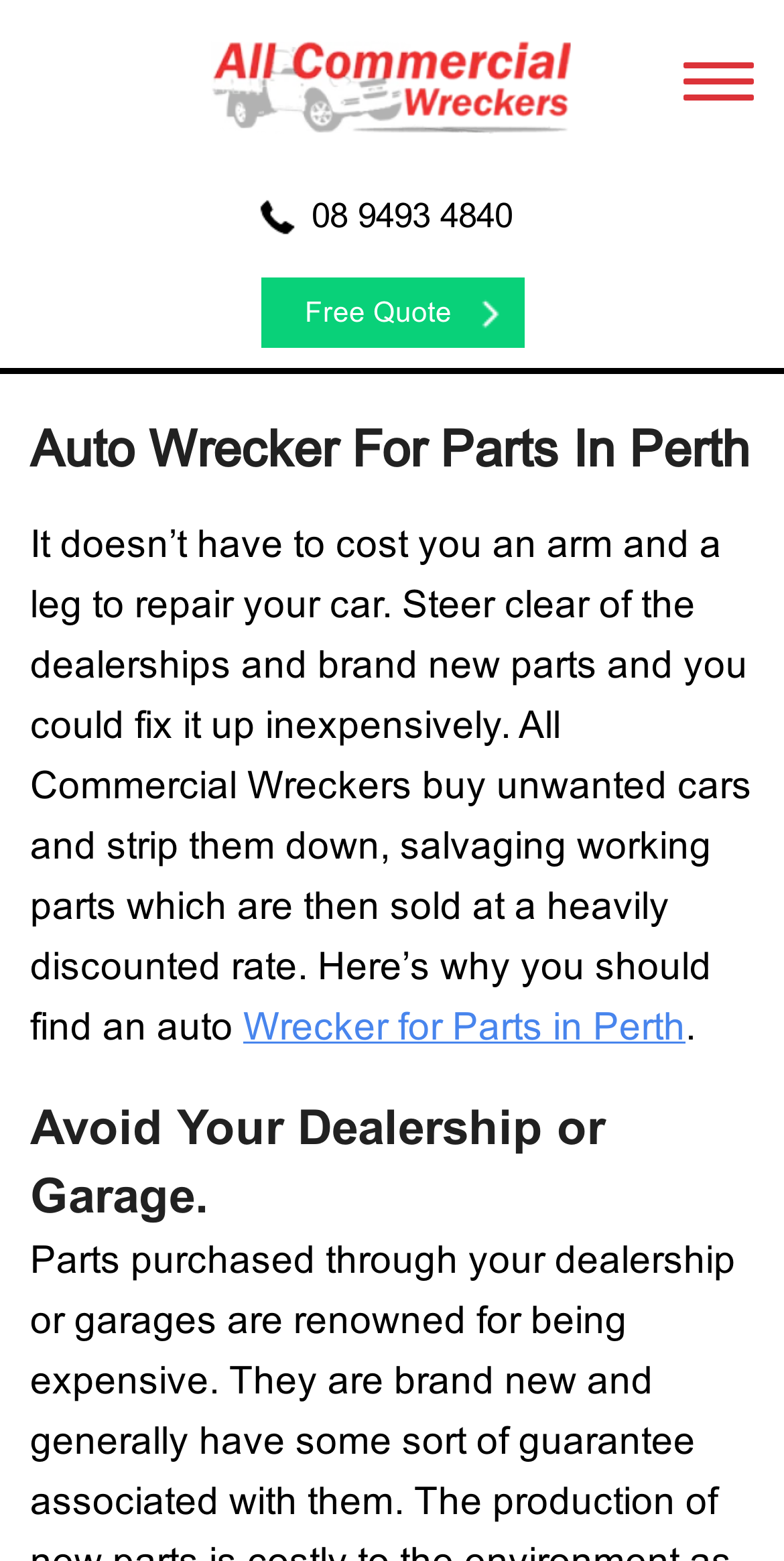Could you specify the bounding box coordinates for the clickable section to complete the following instruction: "Get a free quote"?

[0.332, 0.178, 0.668, 0.223]